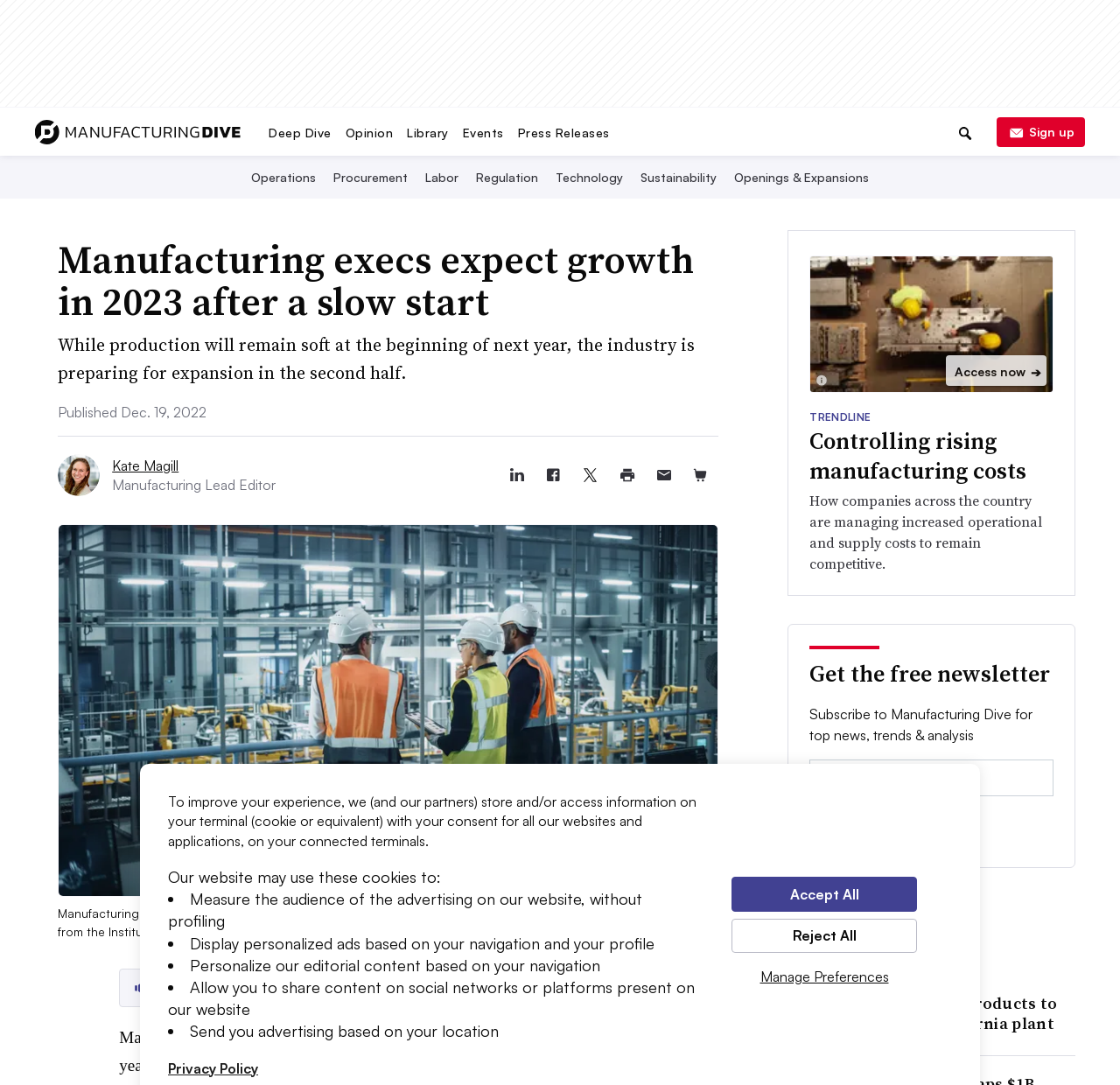Please find the bounding box coordinates of the element's region to be clicked to carry out this instruction: "Search for something".

[0.363, 0.099, 0.609, 0.129]